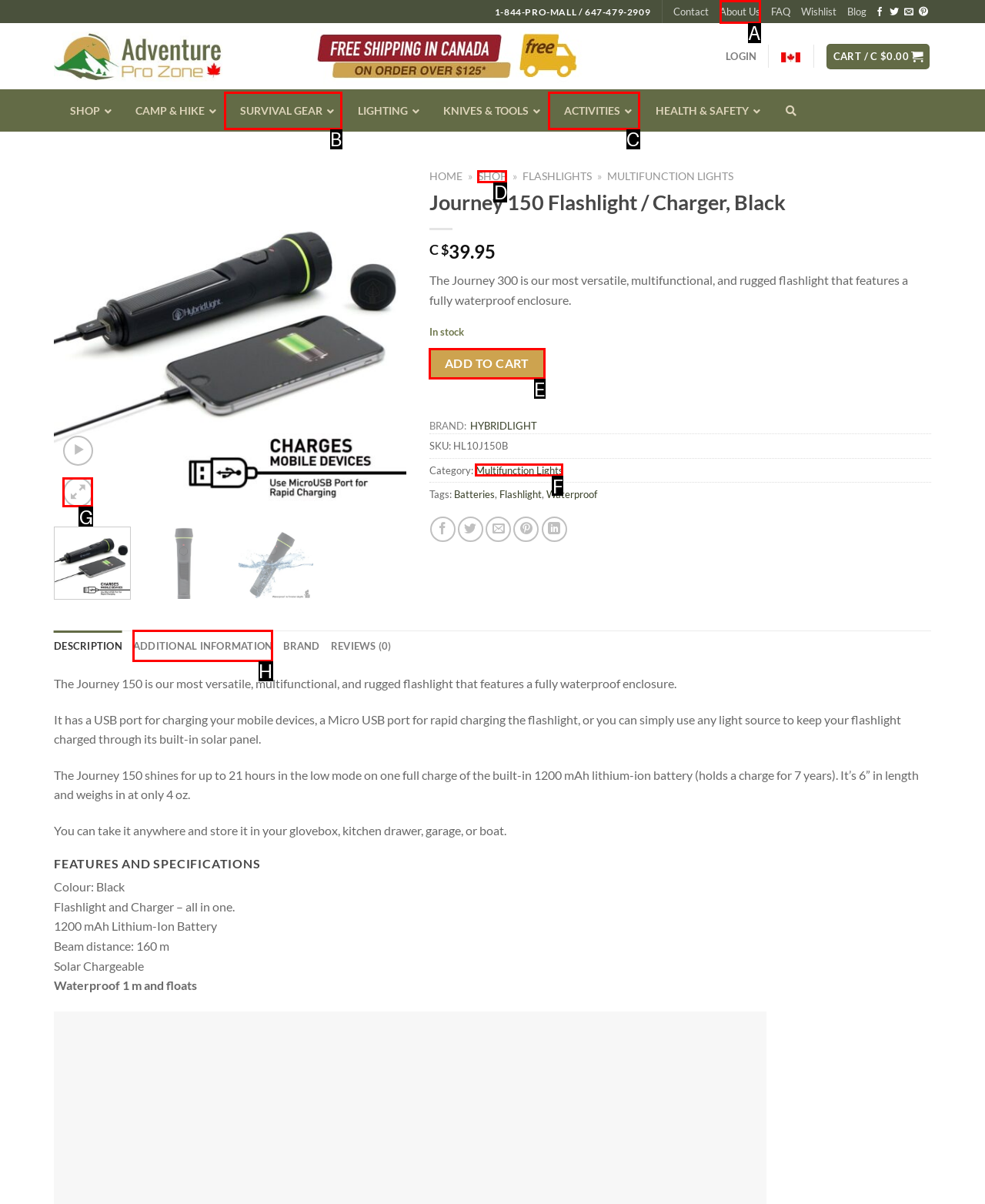Identify the letter corresponding to the UI element that matches this description: Add to cart
Answer using only the letter from the provided options.

E